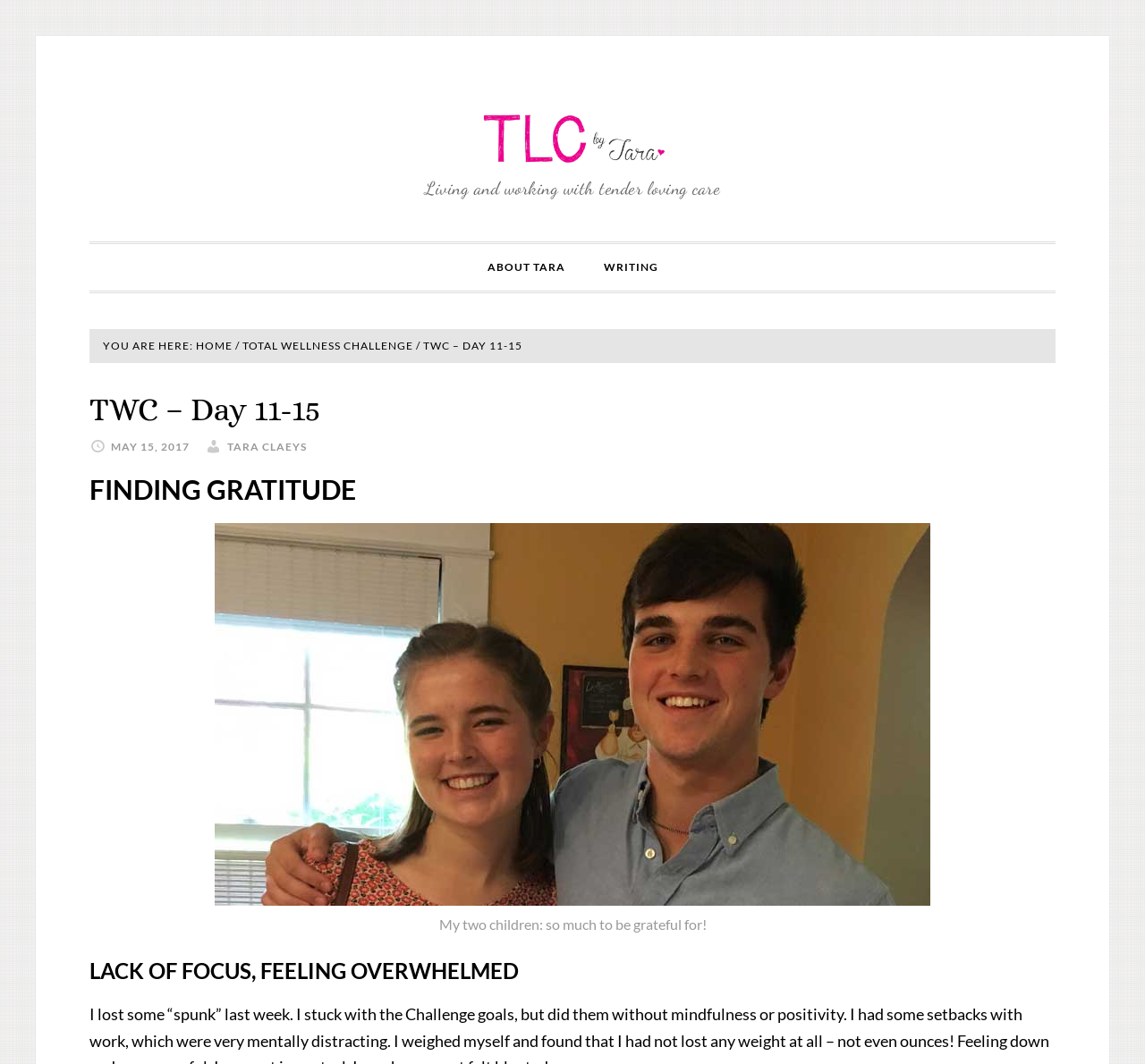What is the caption of the image?
Answer the question in a detailed and comprehensive manner.

The caption of the image can be found below the image, where it says 'My two children: so much to be grateful for!' in a figcaption element.